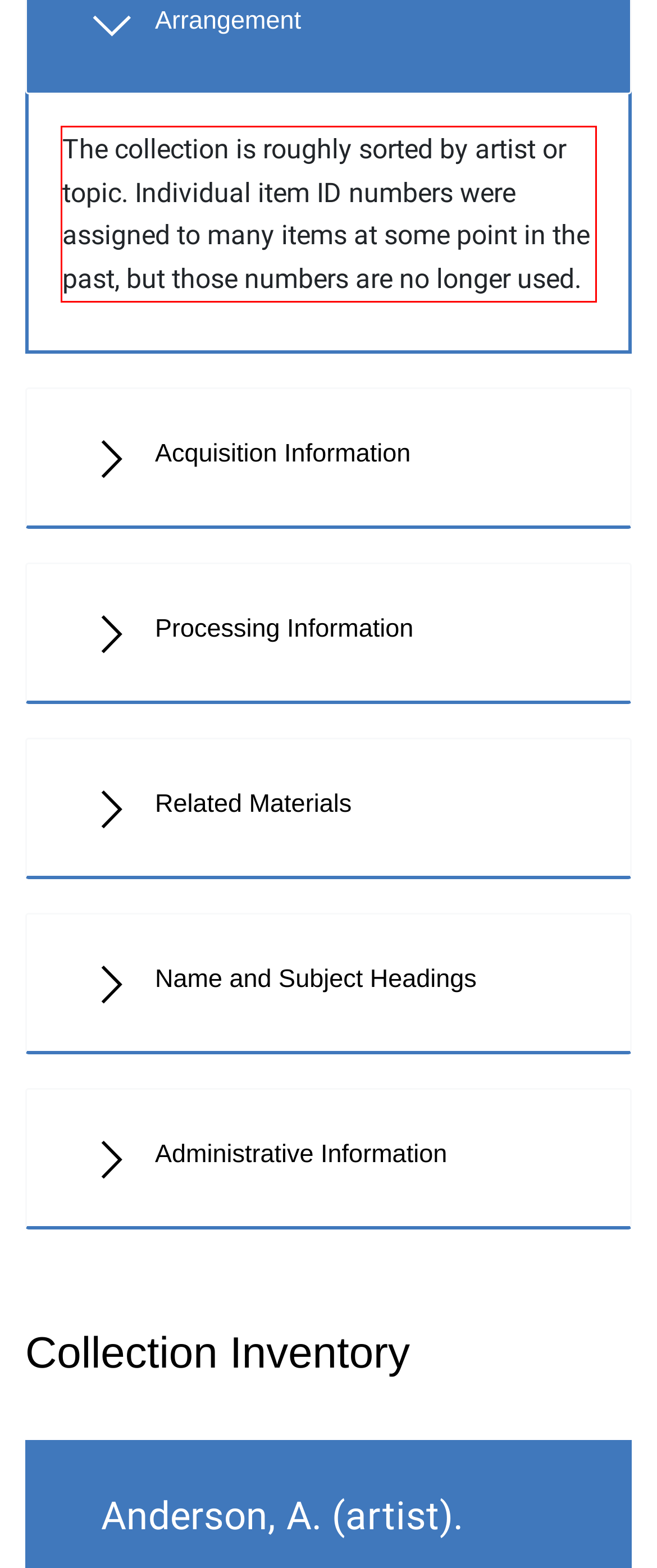Examine the webpage screenshot, find the red bounding box, and extract the text content within this marked area.

The collection is roughly sorted by artist or topic. Individual item ID numbers were assigned to many items at some point in the past, but those numbers are no longer used.